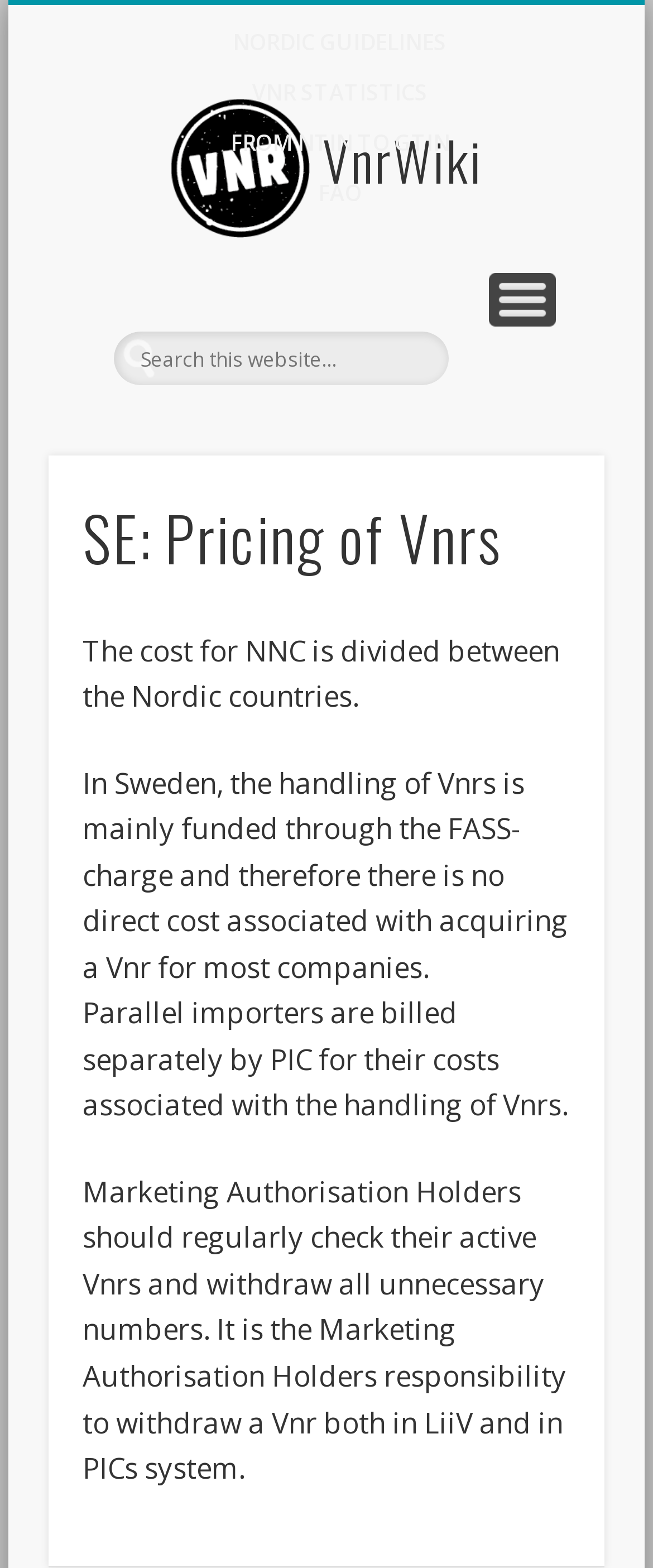Give a one-word or phrase response to the following question: How are parallel importers billed for Vnr handling?

Separately by PIC